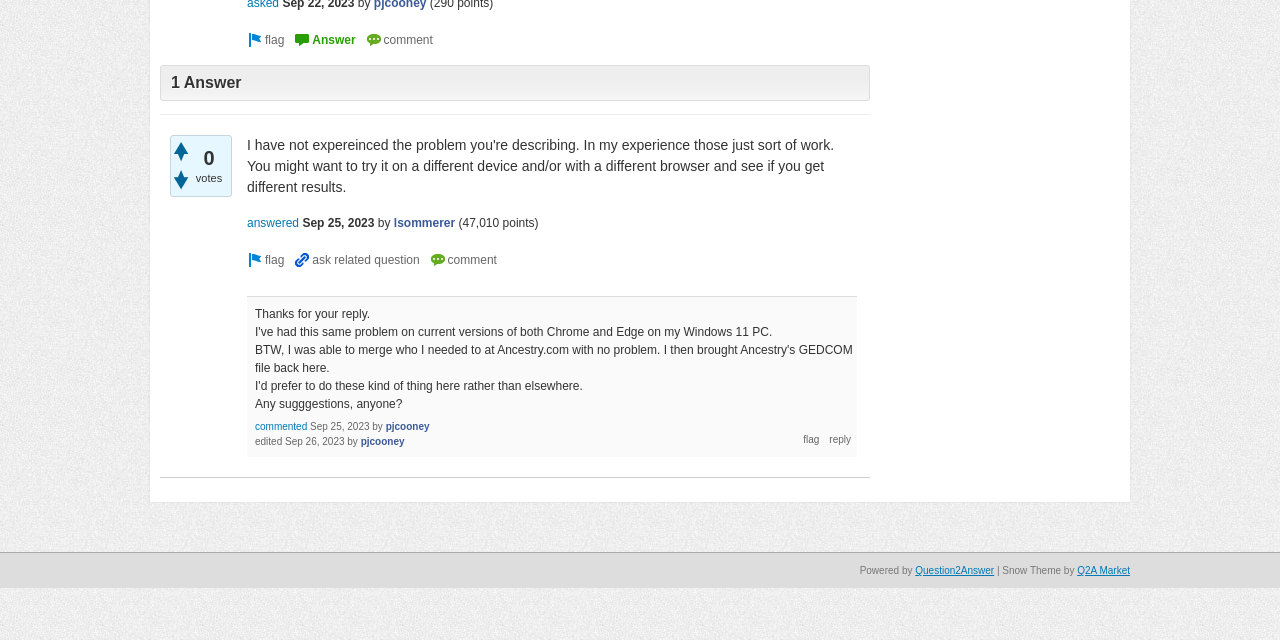Identify the bounding box for the element characterized by the following description: "Q2A Market".

[0.842, 0.883, 0.883, 0.9]